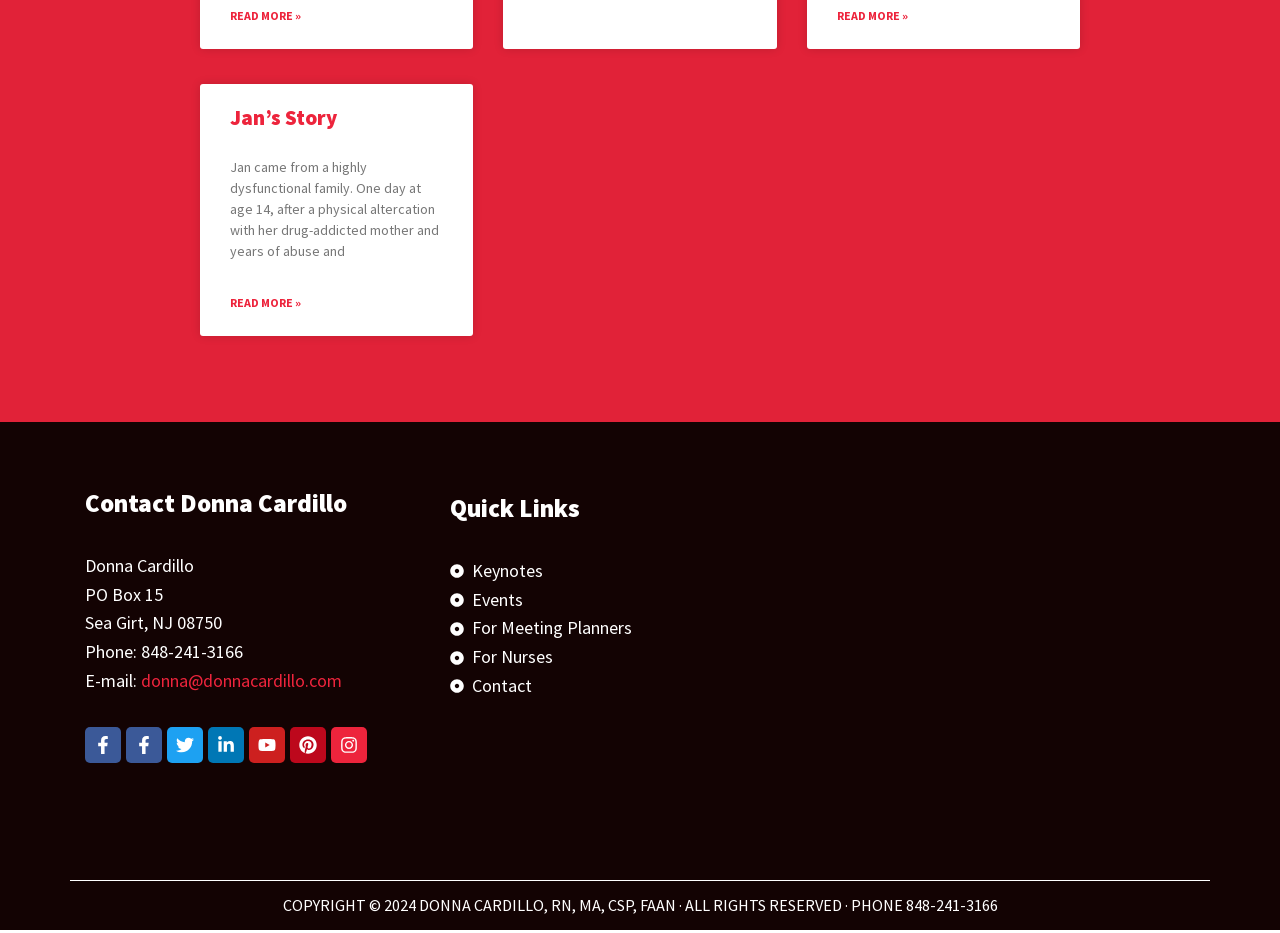What is the email address to contact Donna Cardillo?
Examine the image closely and answer the question with as much detail as possible.

I found the email address by looking at the contact information section, which is located below the heading 'Contact Donna Cardillo'. The email address is listed as 'E-mail: donna@donnacardillo.com'.